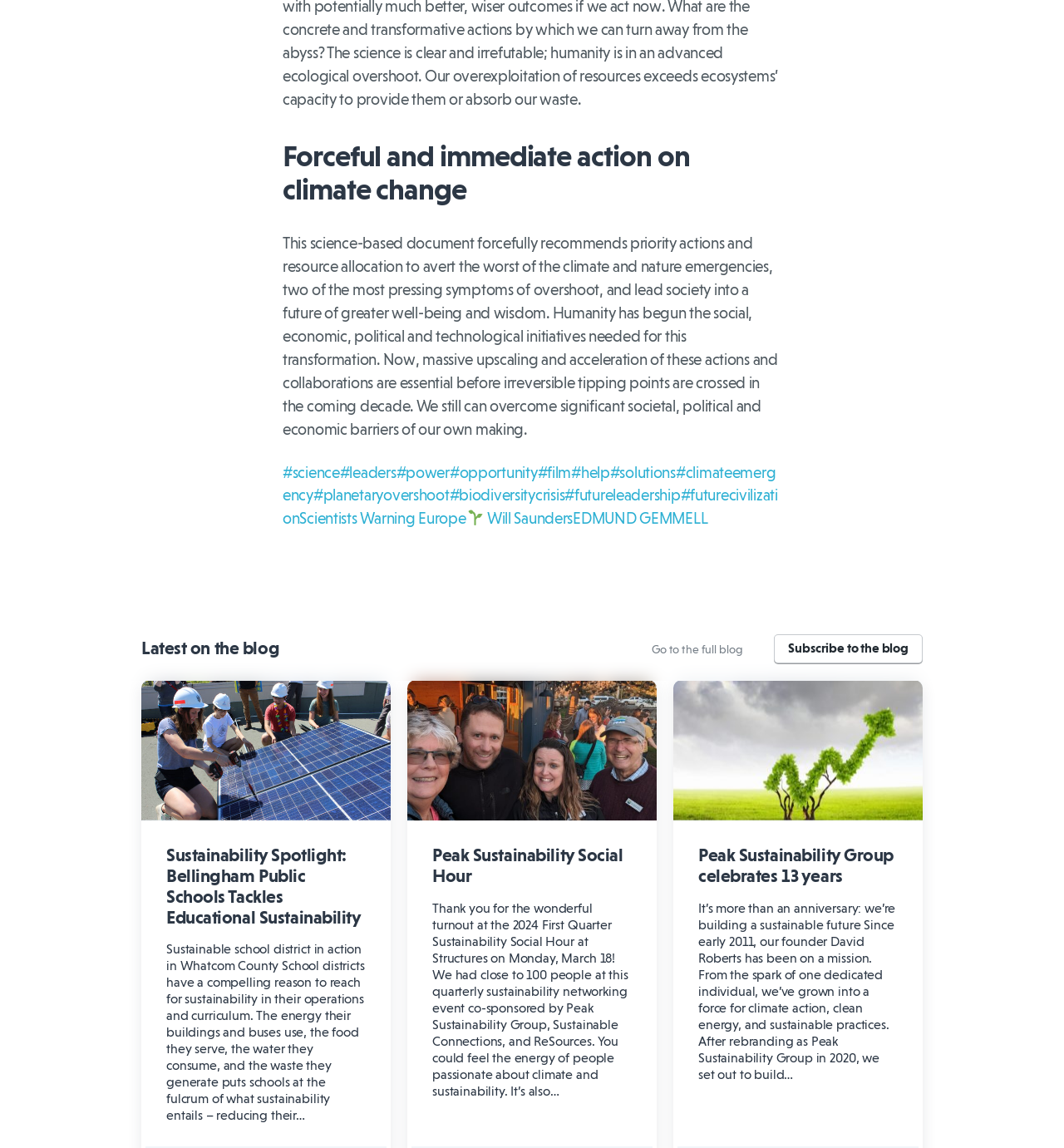How long has Peak Sustainability Group been active?
Based on the image, answer the question with as much detail as possible.

According to the section 'Peak Sustainability Group celebrates 13 years', the organization has been active since early 2011, initially founded by David Roberts, and later rebranded as Peak Sustainability Group in 2020.